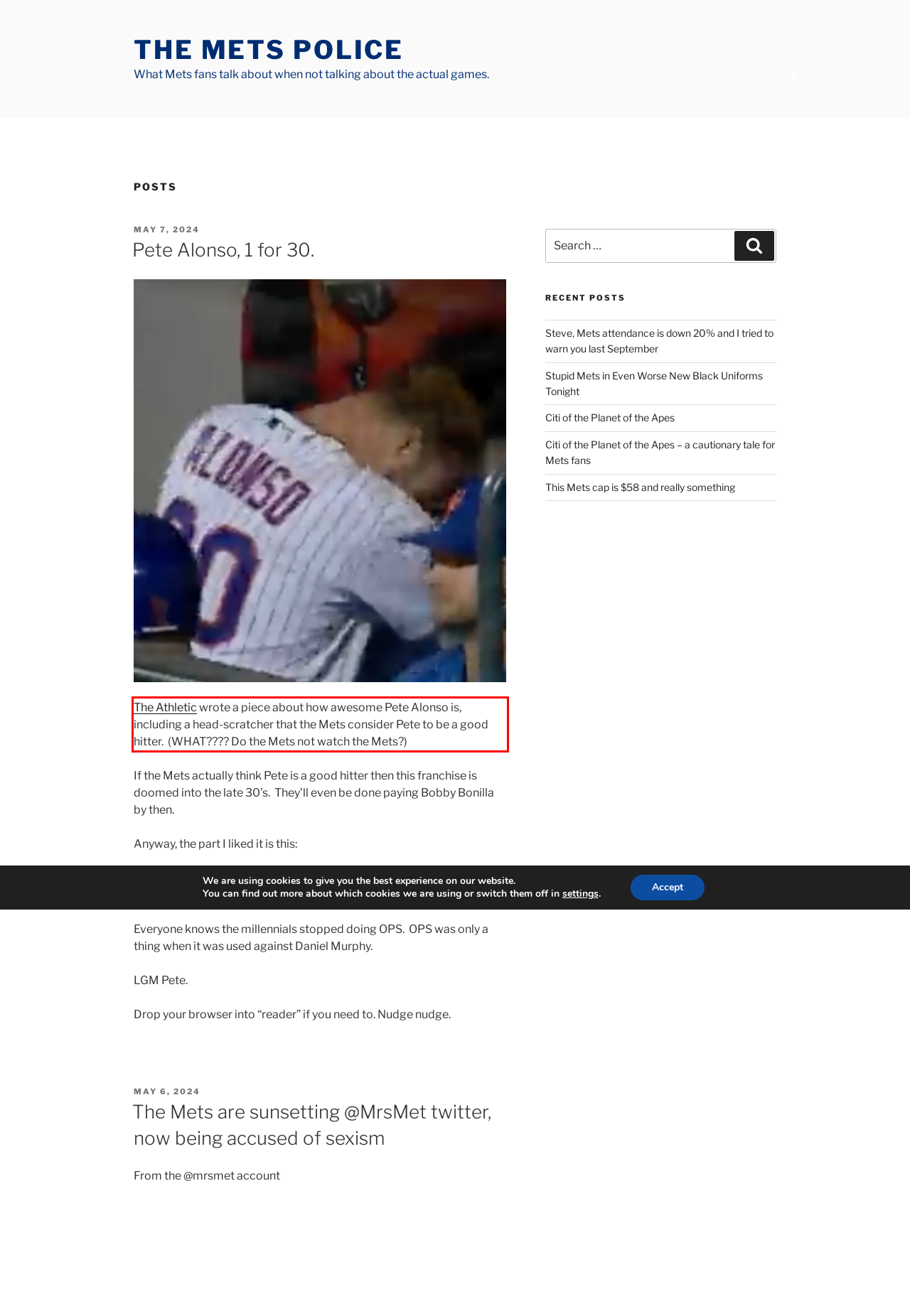You are provided with a screenshot of a webpage featuring a red rectangle bounding box. Extract the text content within this red bounding box using OCR.

The Athletic wrote a piece about how awesome Pete Alonso is, including a head-scratcher that the Mets consider Pete to be a good hitter. (WHAT???? Do the Mets not watch the Mets?)